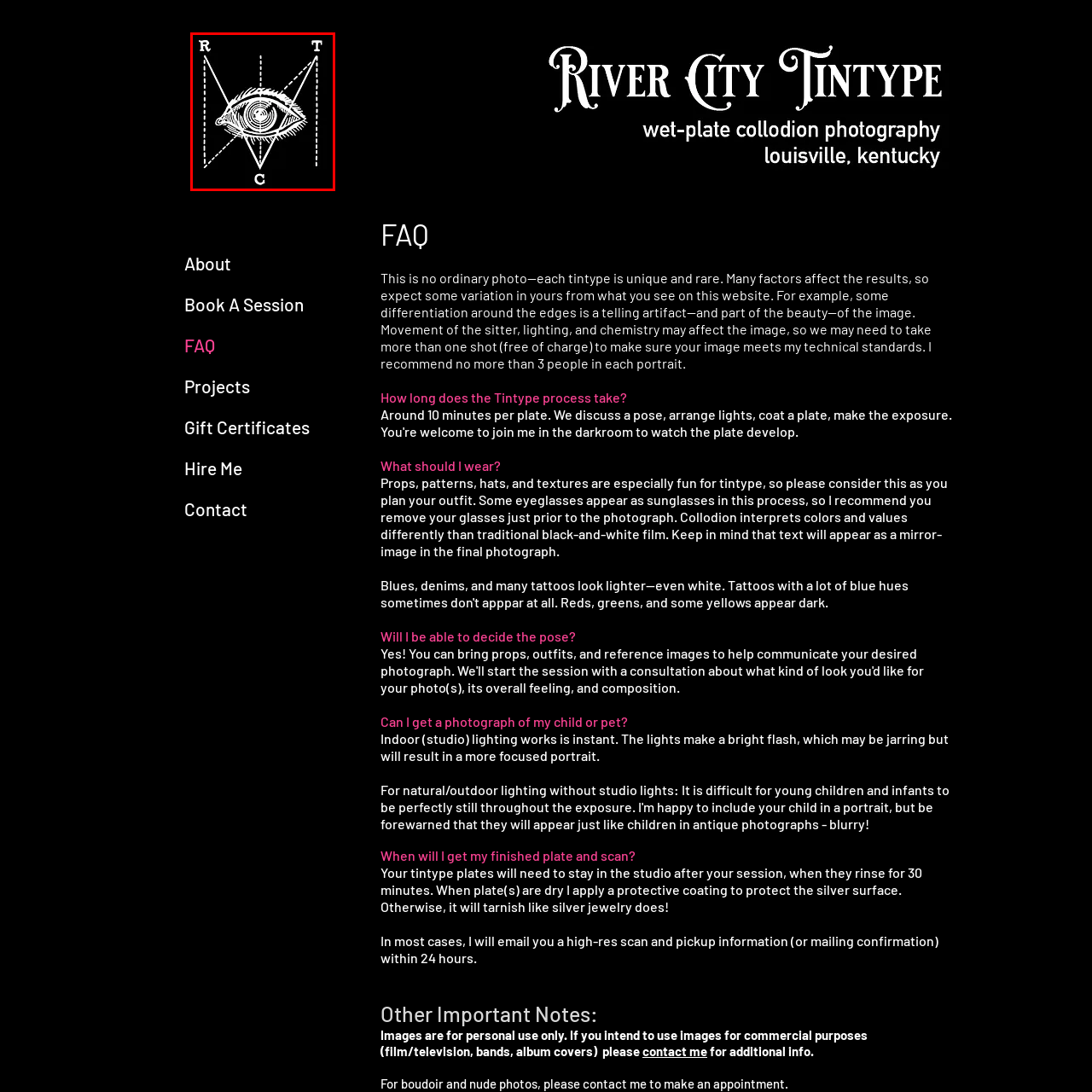Observe the image within the red-bordered area and respond to the following question in detail, making use of the visual information: What shapes surround the eye?

The eye is surrounded by bold geometric shapes, including triangular forms with the letters 'R', 'C', and 'T' positioned prominently, which adds to the overall visual impact of the logo.